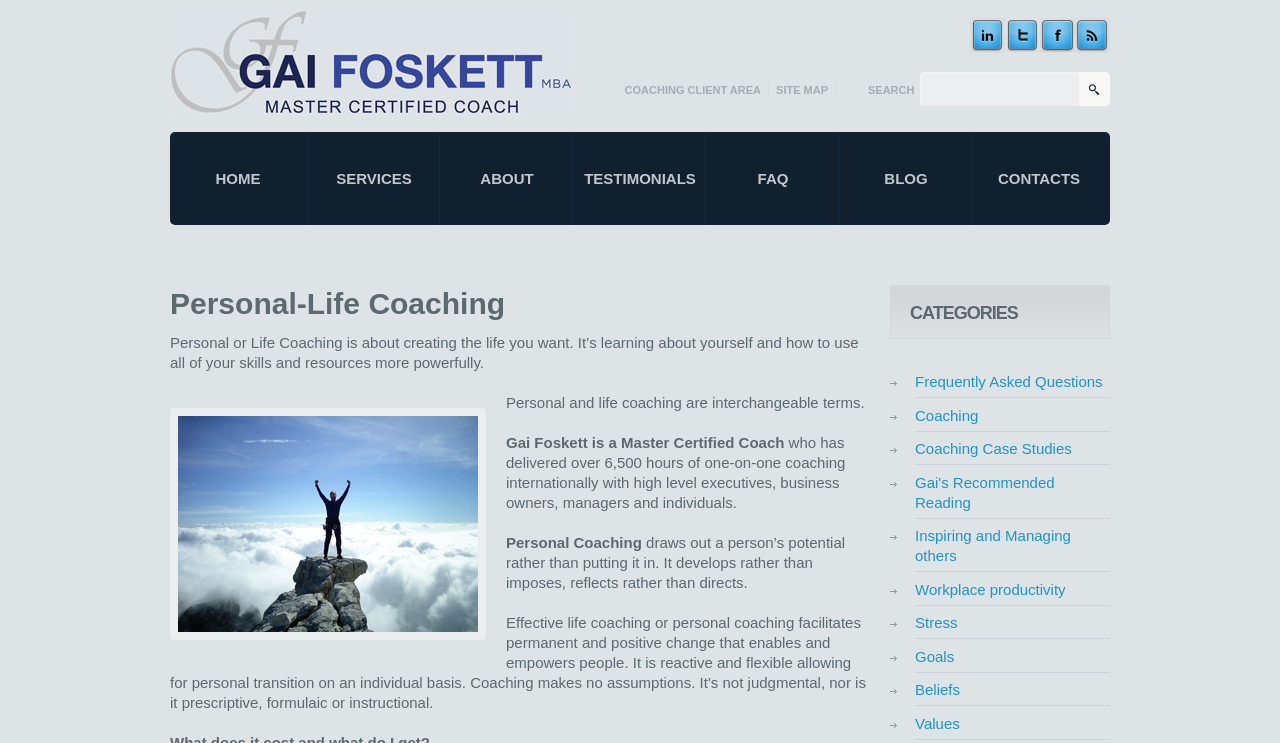From the image, can you give a detailed response to the question below:
What type of coaching does Gai Foskett provide?

Based on the webpage, Gai Foskett is a Master Certified Coach who provides personal-life coaching, which is about creating the life you want and learning about yourself to use your skills and resources more powerfully.